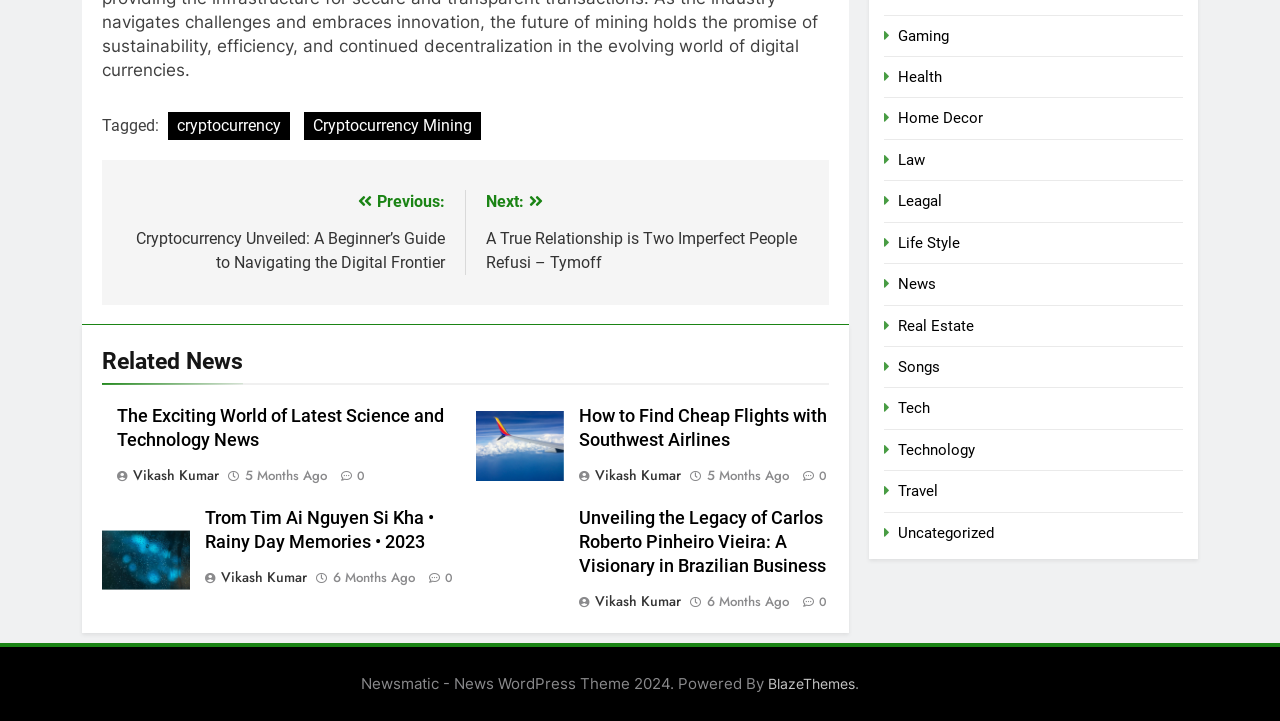From the details in the image, provide a thorough response to the question: What is the name of the theme used by this website?

I determined the name of the theme used by this website by looking at the static text 'Newsmatic - News WordPress Theme 2024' which is located at the bottom of the webpage.